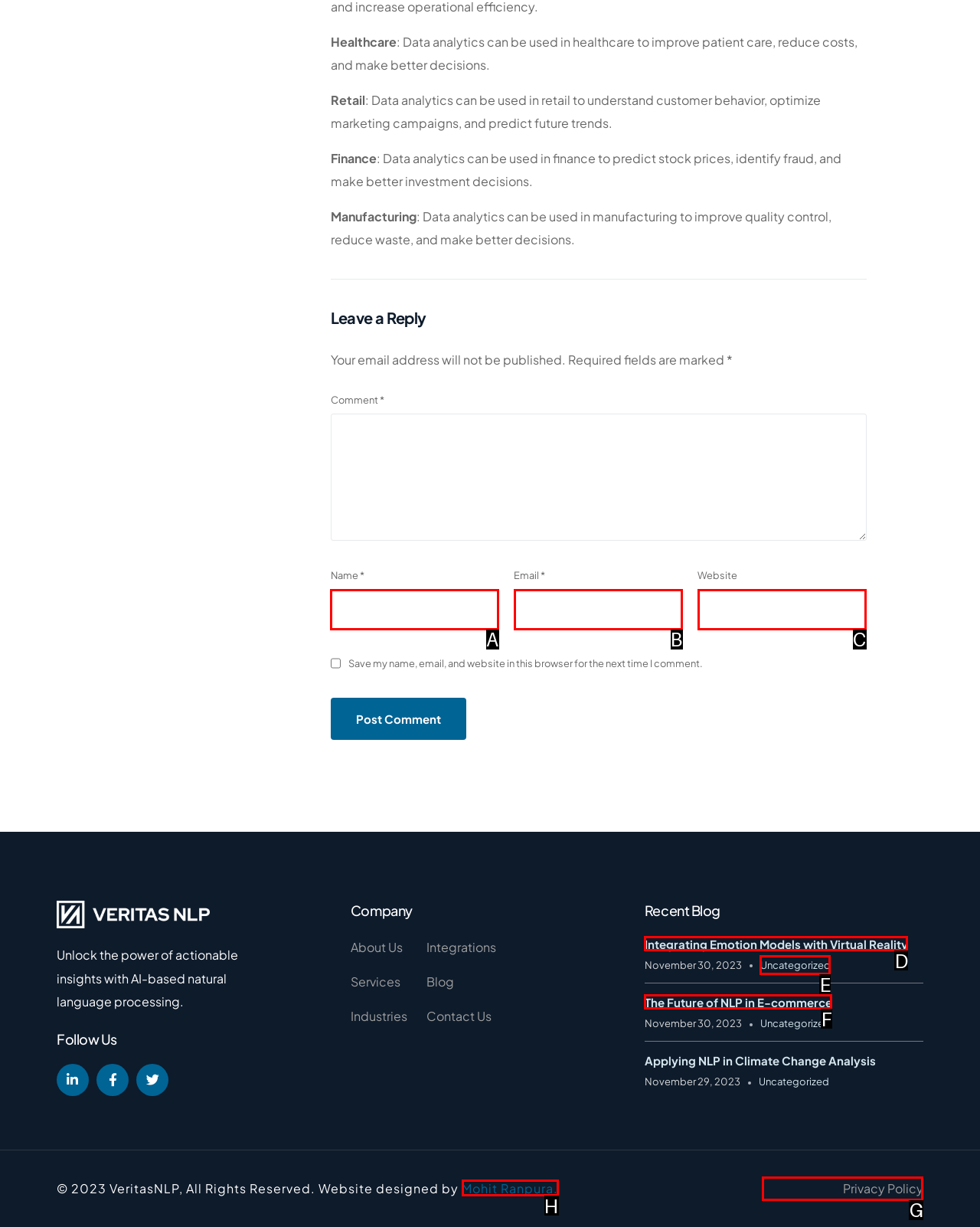Given the description: Uncategorized, pick the option that matches best and answer with the corresponding letter directly.

E